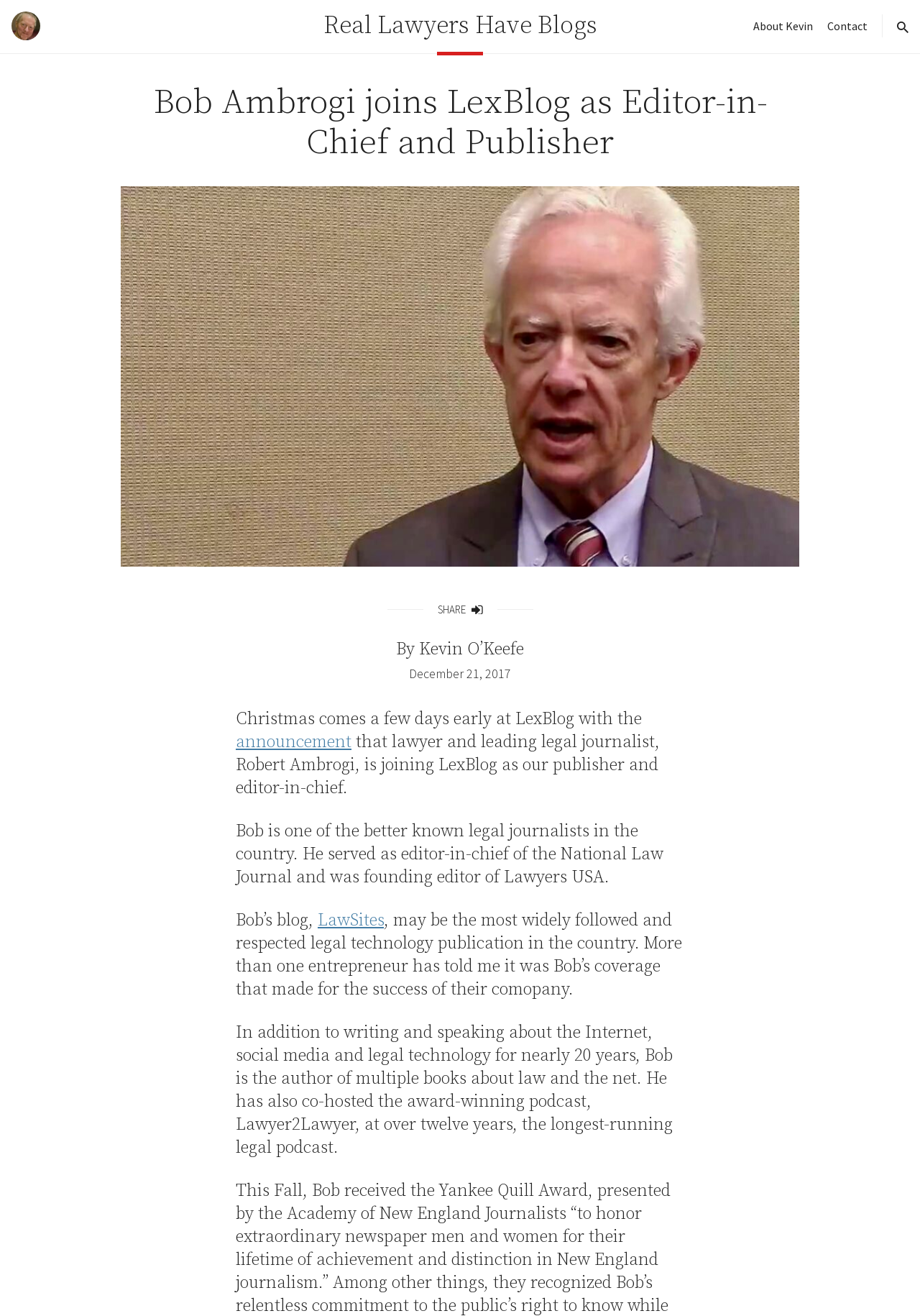Specify the bounding box coordinates of the element's region that should be clicked to achieve the following instruction: "View the archives for March 2015". The bounding box coordinates consist of four float numbers between 0 and 1, in the format [left, top, right, bottom].

None